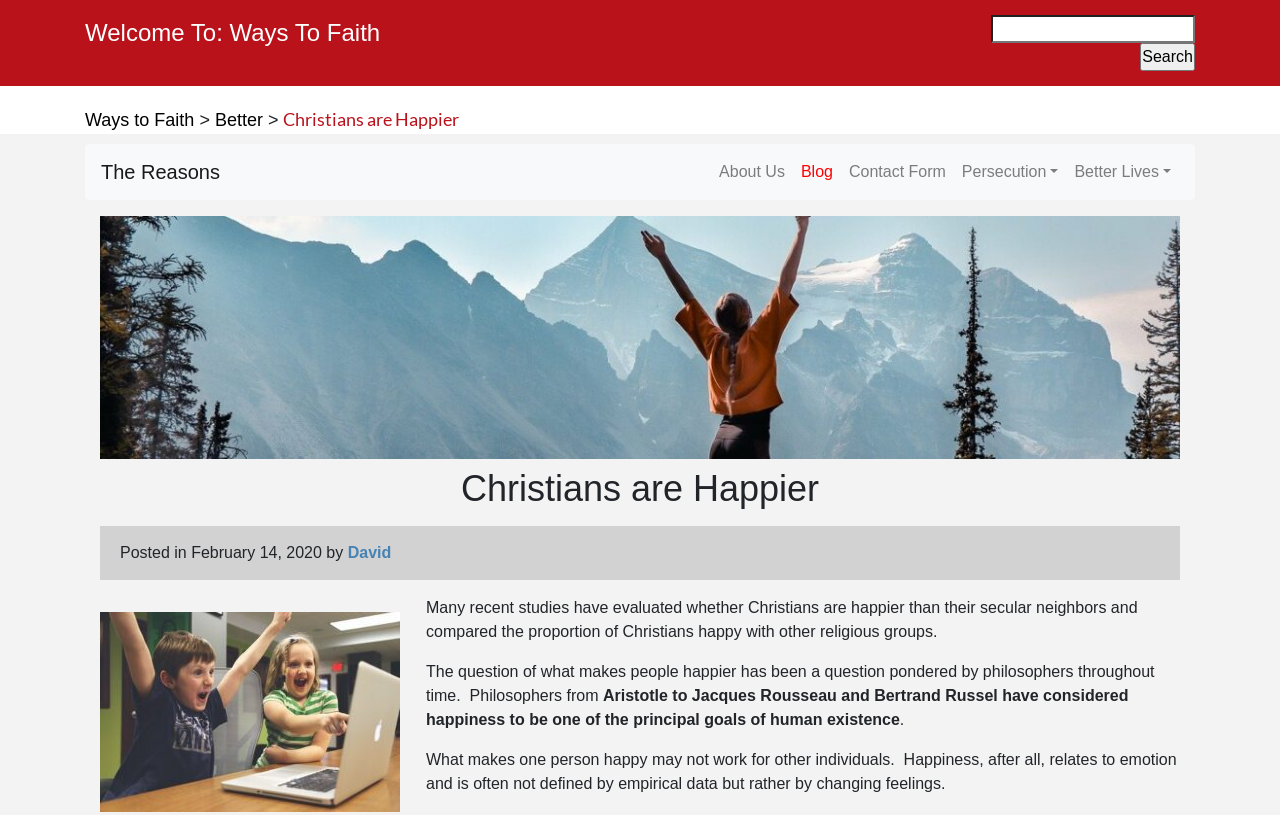Based on the image, provide a detailed and complete answer to the question: 
What is the date of the article?

The date of the article can be found by looking at the text 'Posted in February 14, 2020 by David', which indicates that the article was posted on February 14, 2020.